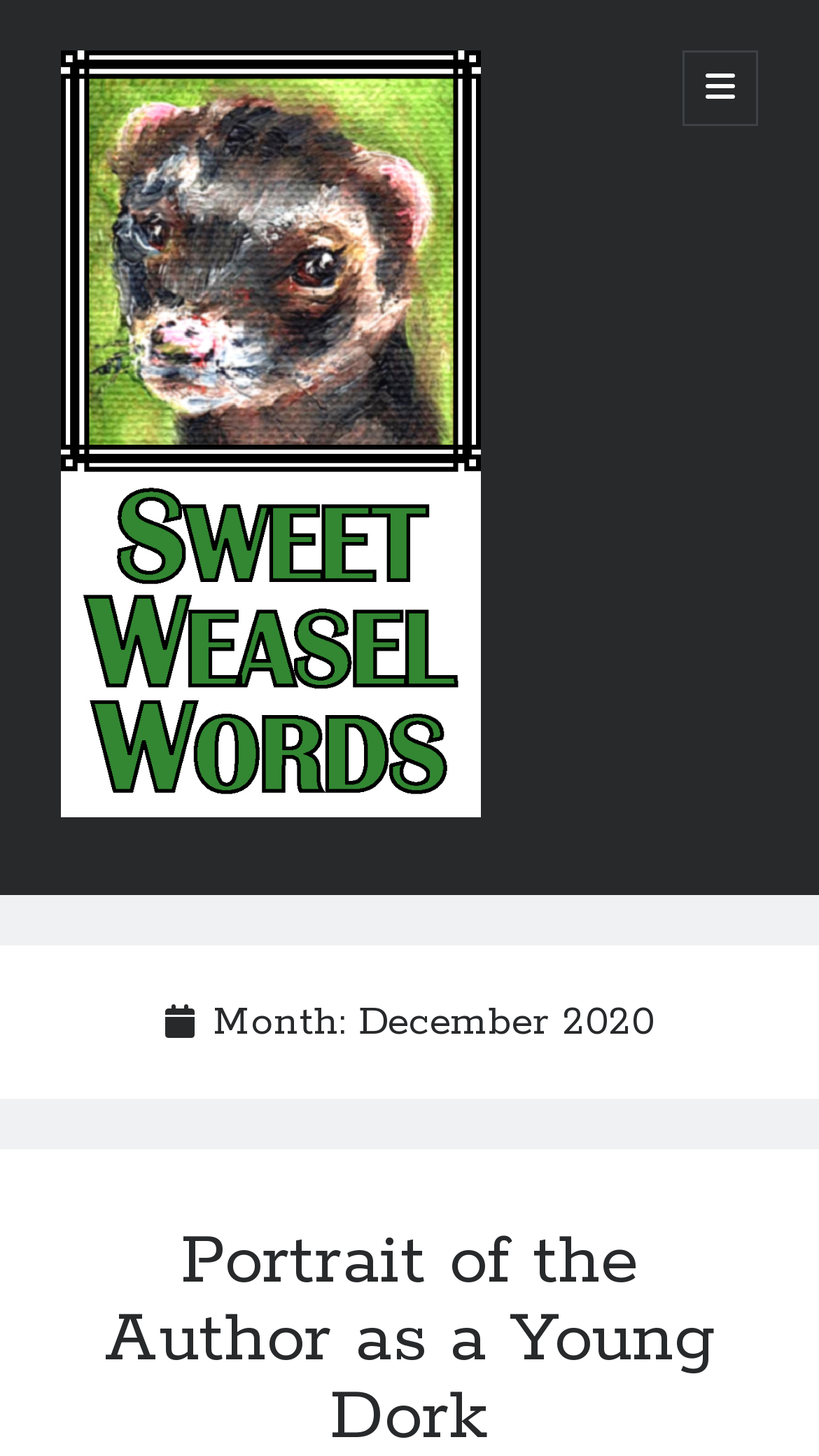What is the function of the search box? Look at the image and give a one-word or short phrase answer.

Search